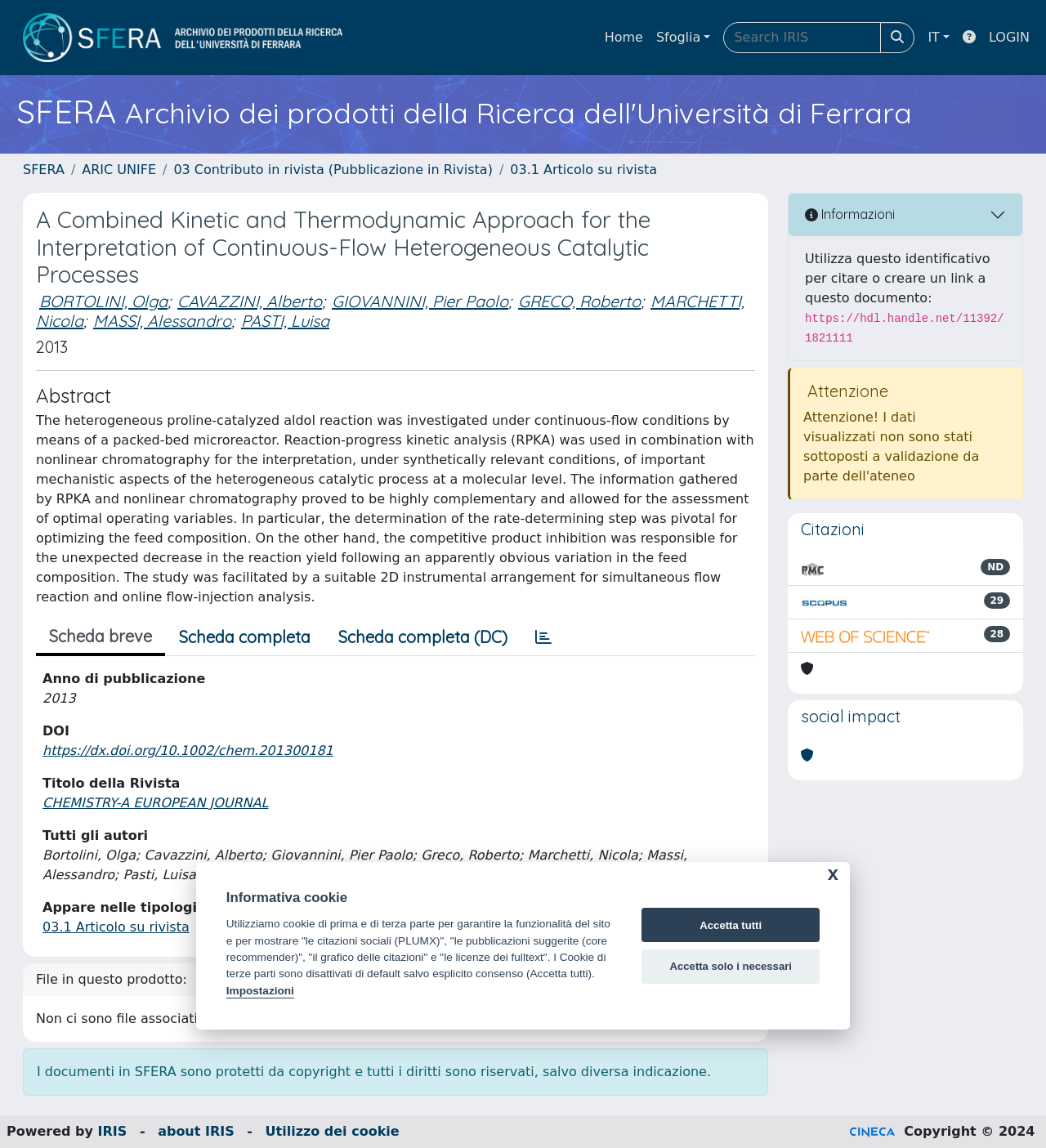Find and indicate the bounding box coordinates of the region you should select to follow the given instruction: "view abstract".

[0.034, 0.334, 0.722, 0.355]